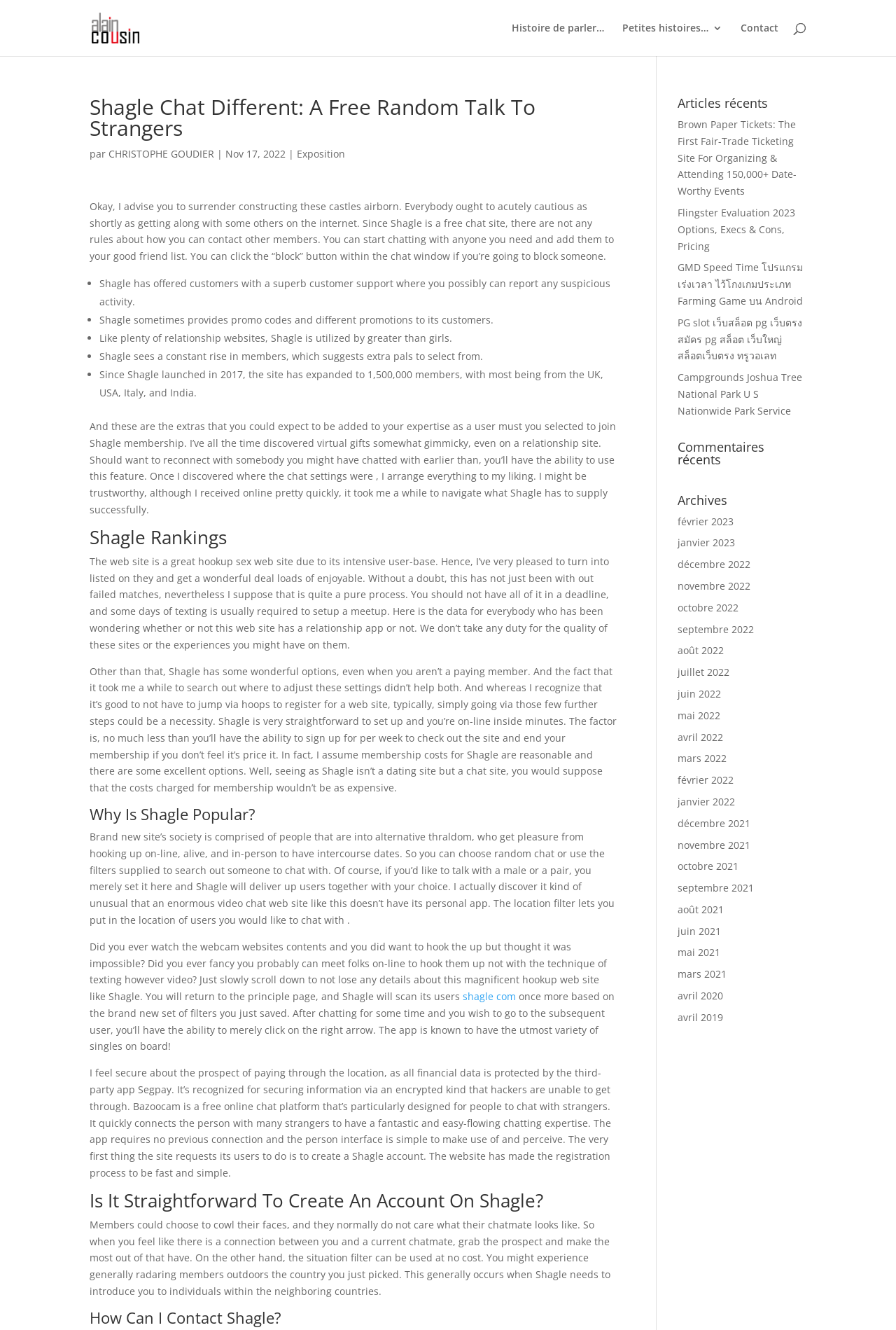Please answer the following question using a single word or phrase: 
What is the purpose of the Shagle website?

Chat site